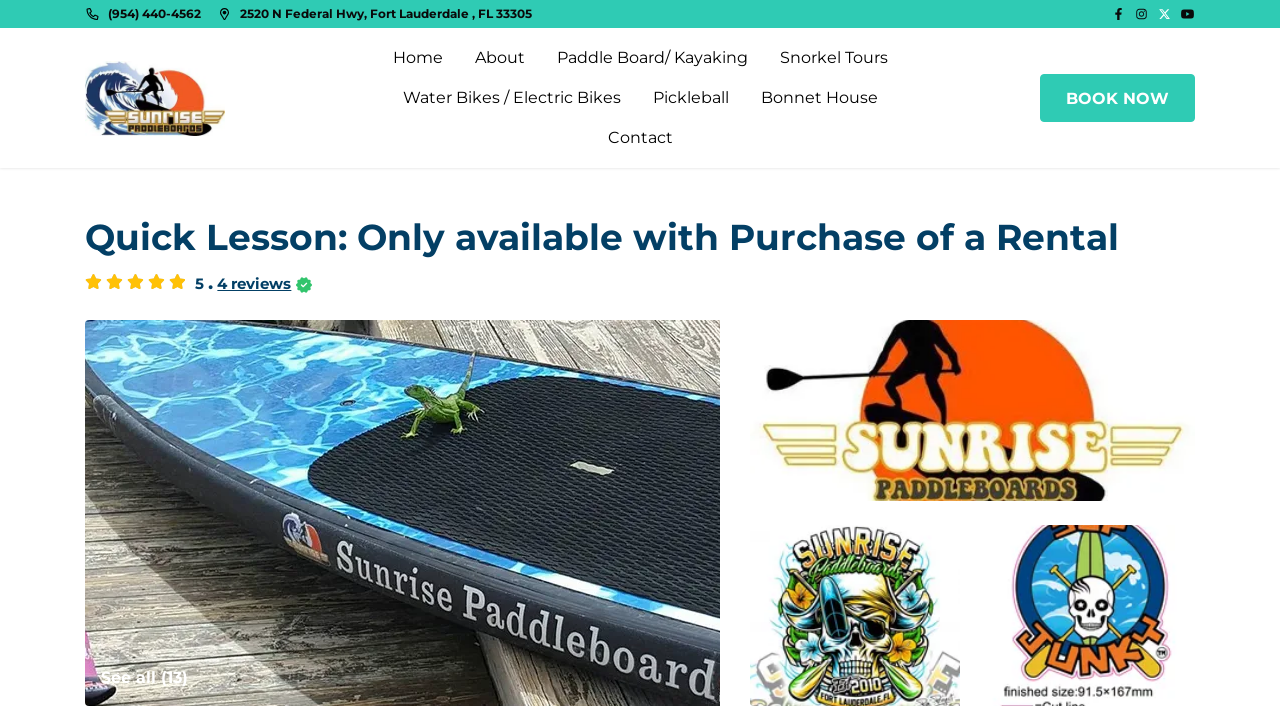Identify the bounding box coordinates of the clickable region required to complete the instruction: "Book now". The coordinates should be given as four float numbers within the range of 0 and 1, i.e., [left, top, right, bottom].

[0.812, 0.105, 0.934, 0.173]